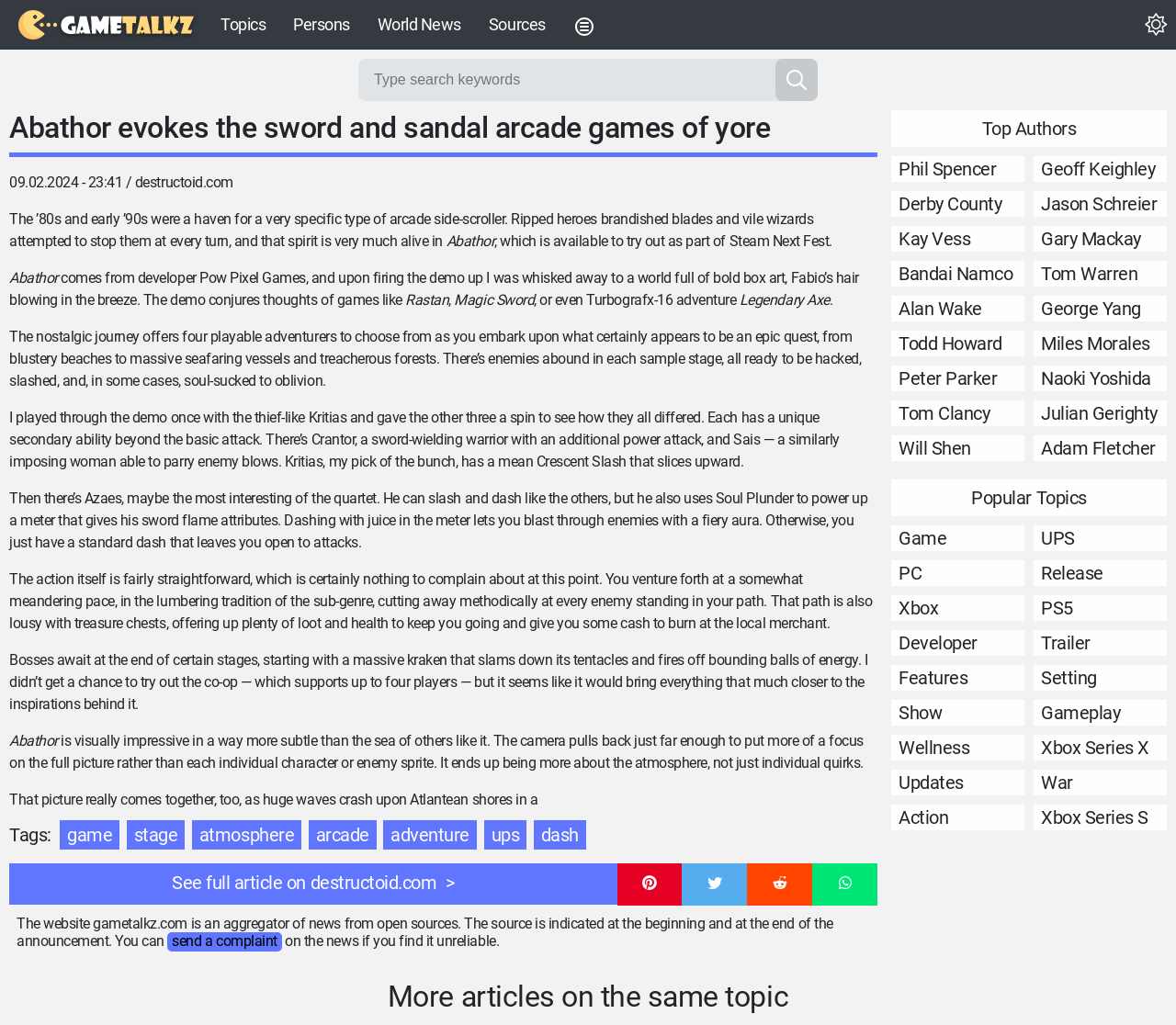Please answer the following question using a single word or phrase: 
How many playable adventurers are there in the game?

Four